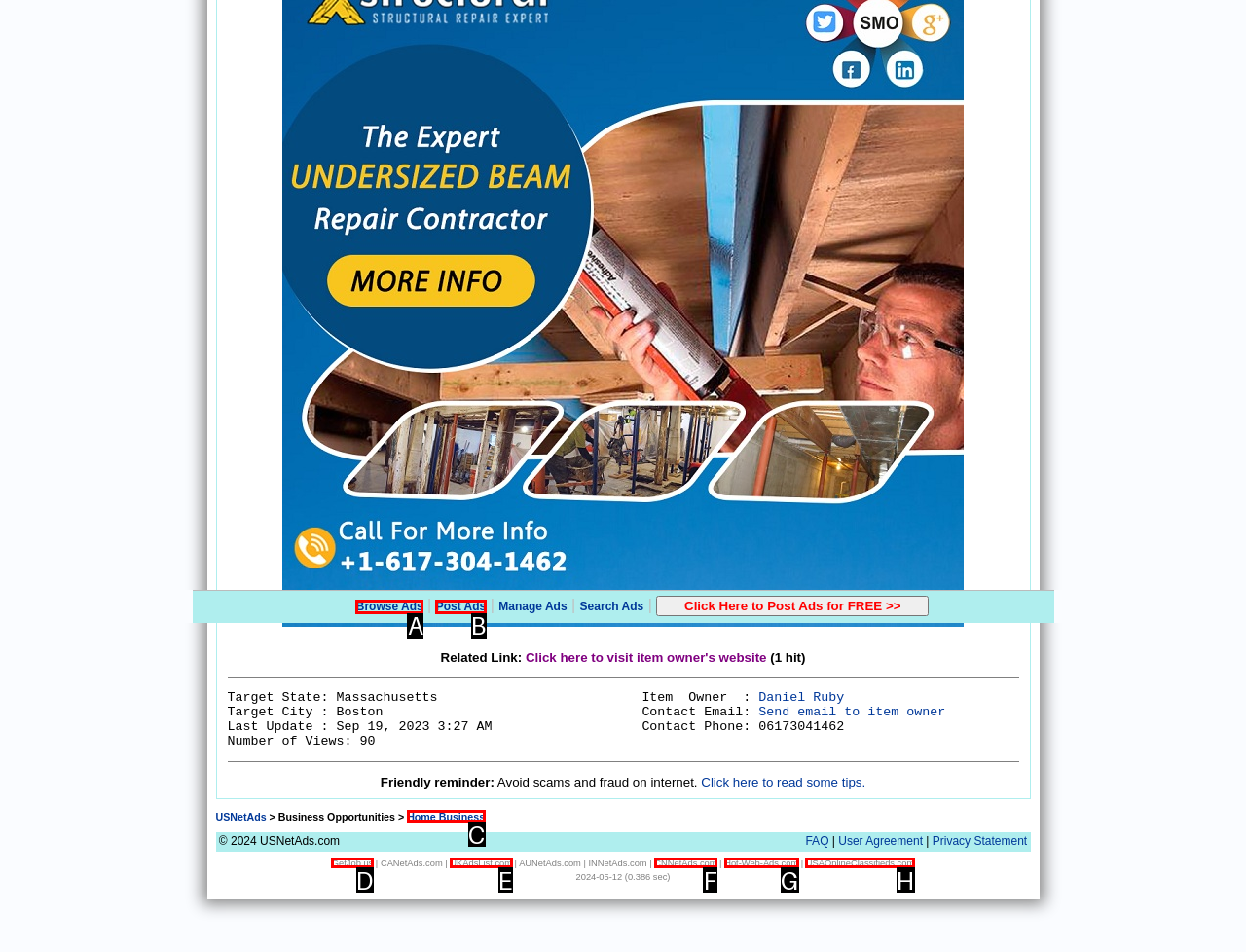Given the description: CNNetAds.com, determine the corresponding lettered UI element.
Answer with the letter of the selected option.

F